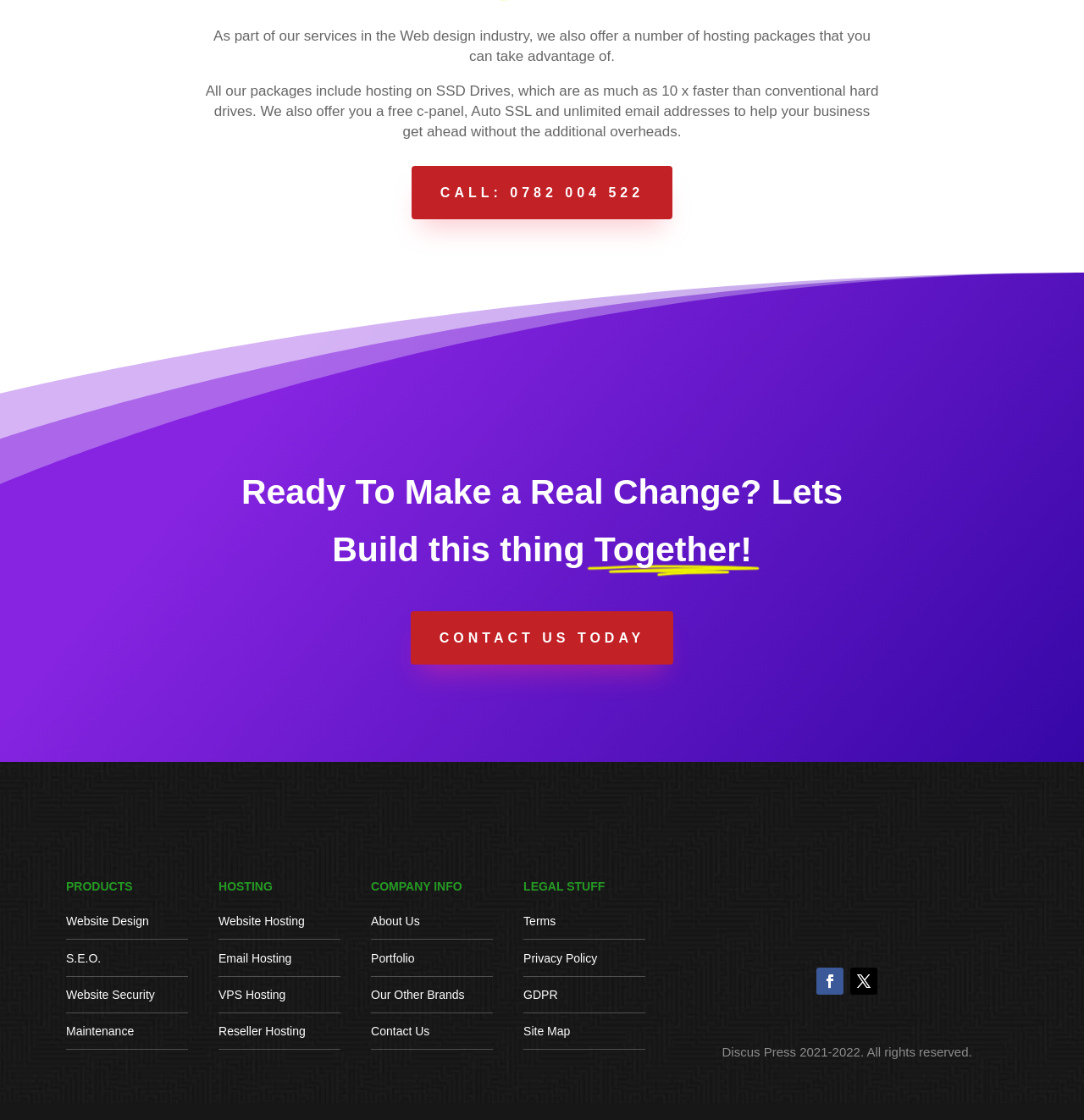Please provide a comprehensive response to the question below by analyzing the image: 
What is the copyright year of the company?

The copyright year can be found in the StaticText element at the bottom of the webpage, which states 'Discus Press 2021-2022. All rights reserved.'